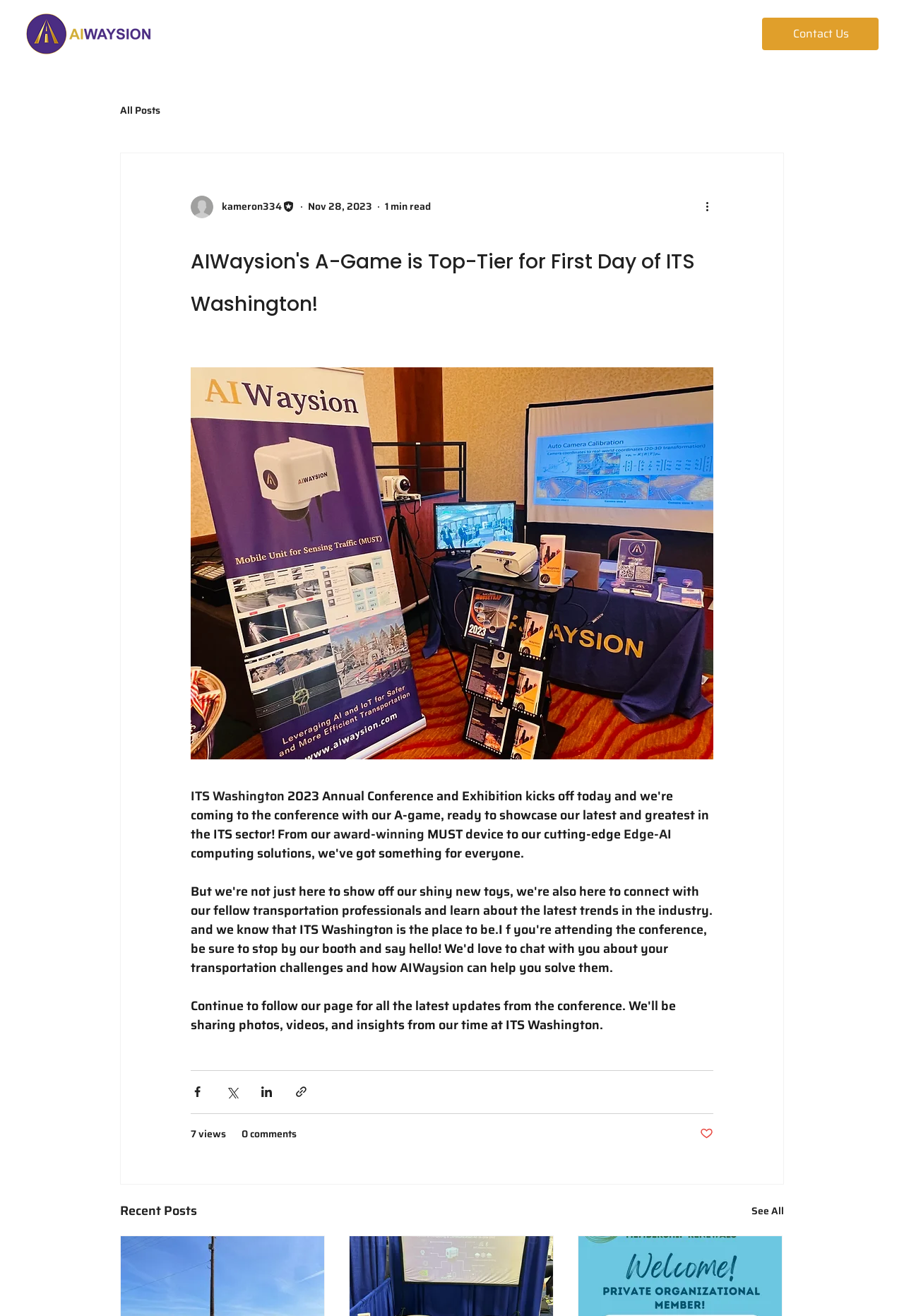For the following element description, predict the bounding box coordinates in the format (top-left x, top-left y, bottom-right x, bottom-right y). All values should be floating point numbers between 0 and 1. Description: Technology

[0.364, 0.01, 0.493, 0.042]